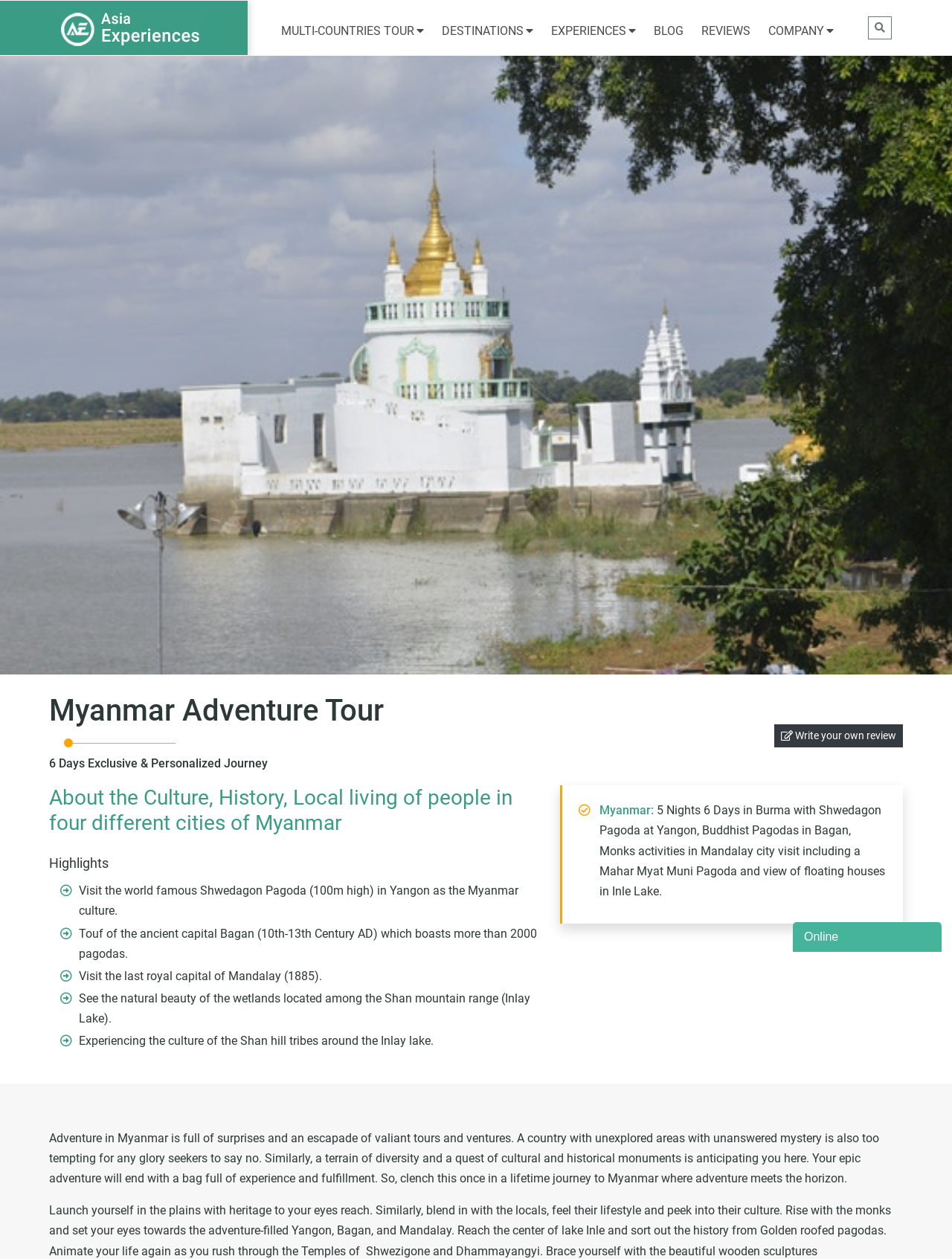Identify the bounding box of the UI element described as follows: "Experiences". Provide the coordinates as four float numbers in the range of 0 to 1 [left, top, right, bottom].

[0.569, 0.014, 0.677, 0.035]